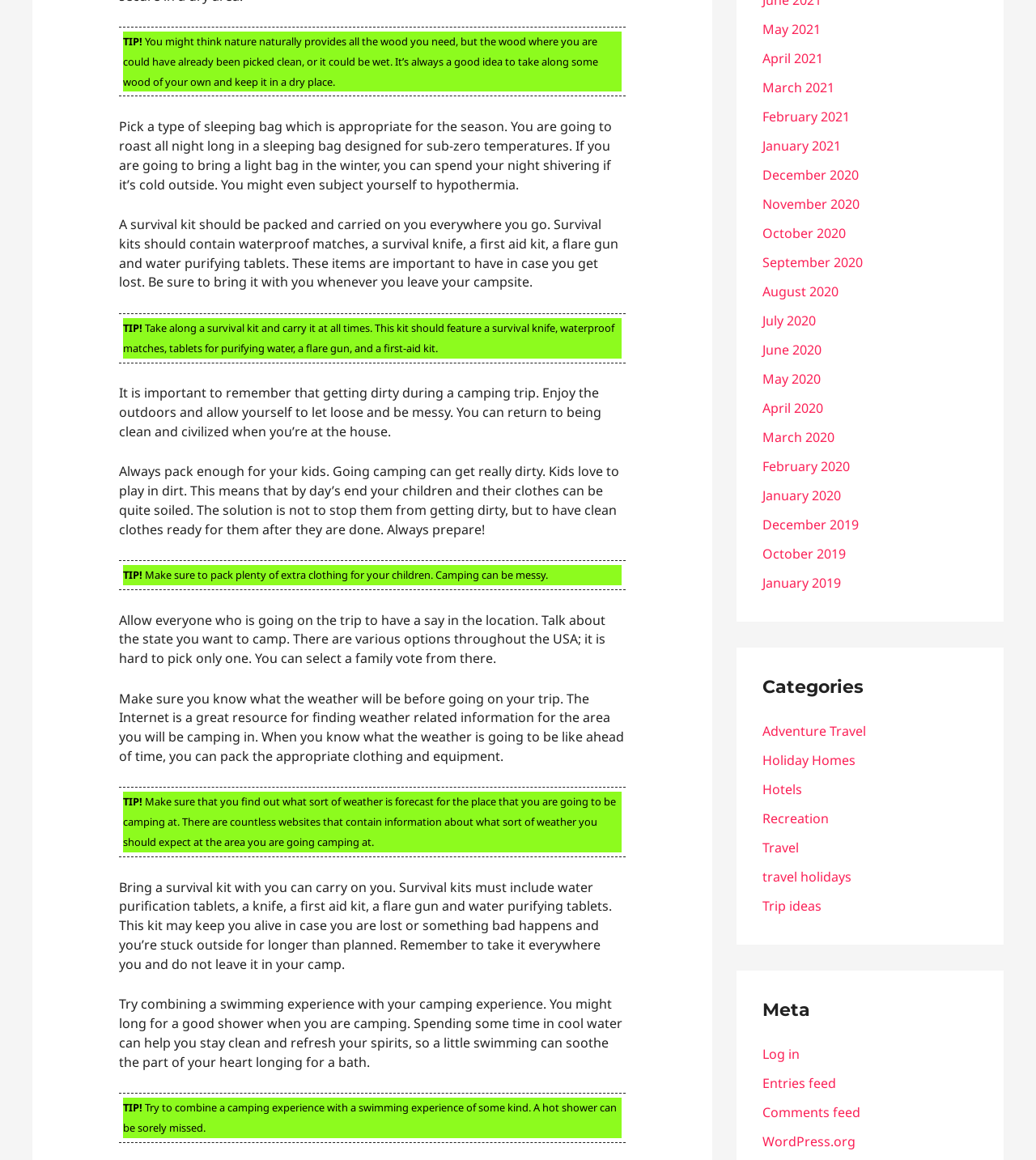Indicate the bounding box coordinates of the element that must be clicked to execute the instruction: "Check the 'Recreation' link". The coordinates should be given as four float numbers between 0 and 1, i.e., [left, top, right, bottom].

[0.736, 0.698, 0.8, 0.713]